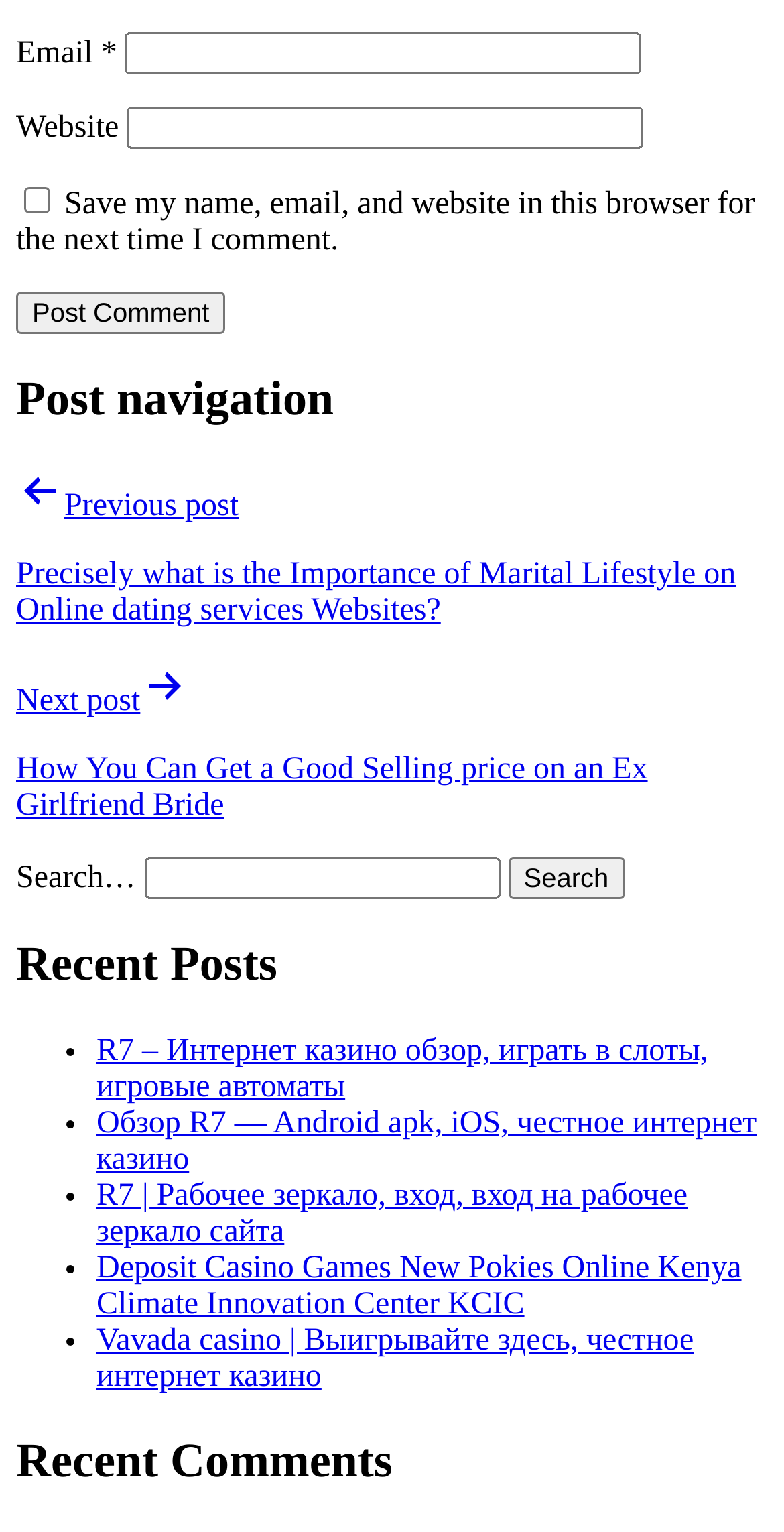Answer the question in one word or a short phrase:
What is the purpose of the checkbox 'Save my name, email, and website in this browser for the next time I comment.'?

Save comment information